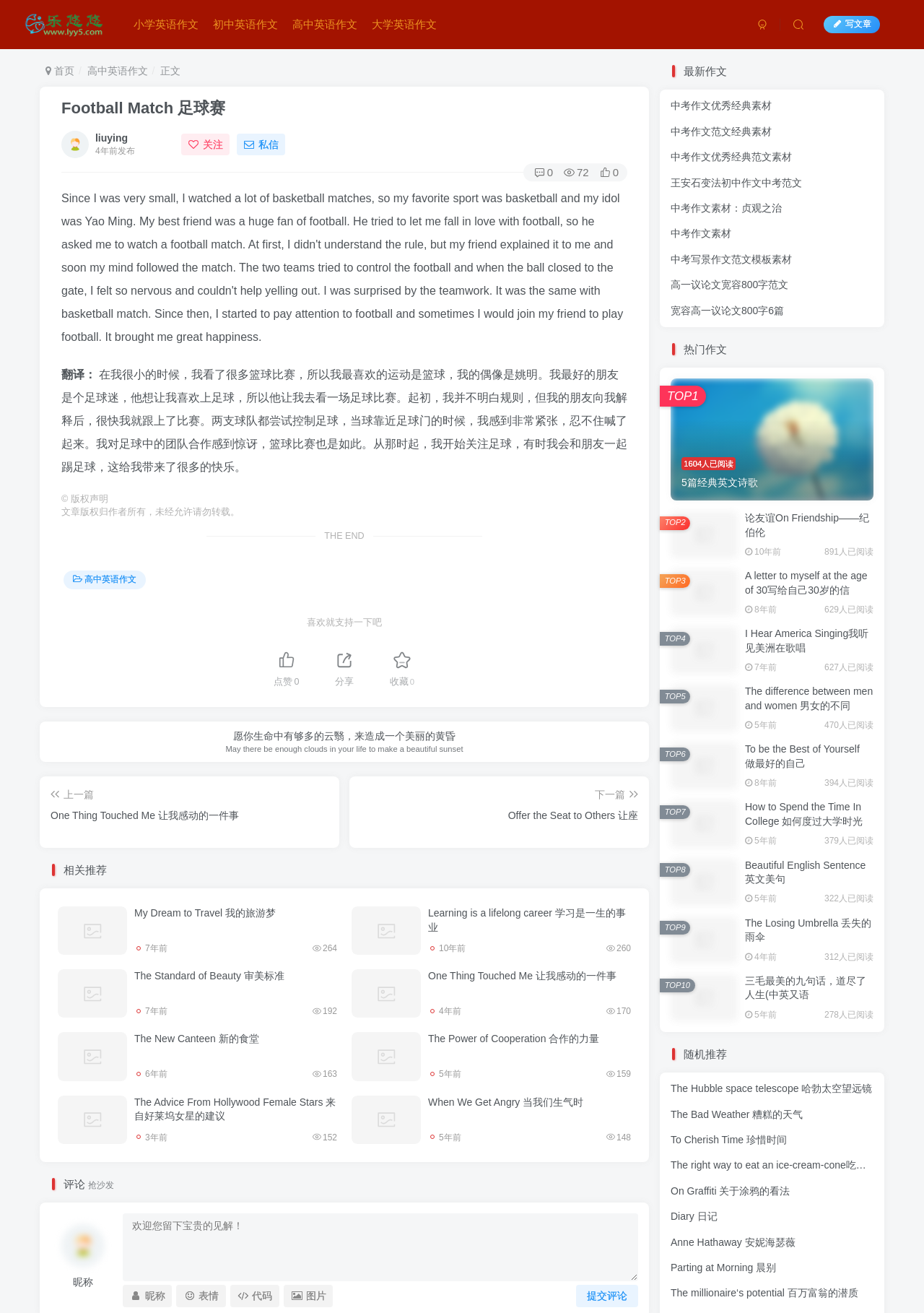Reply to the question with a single word or phrase:
What is the name of the author?

liuying